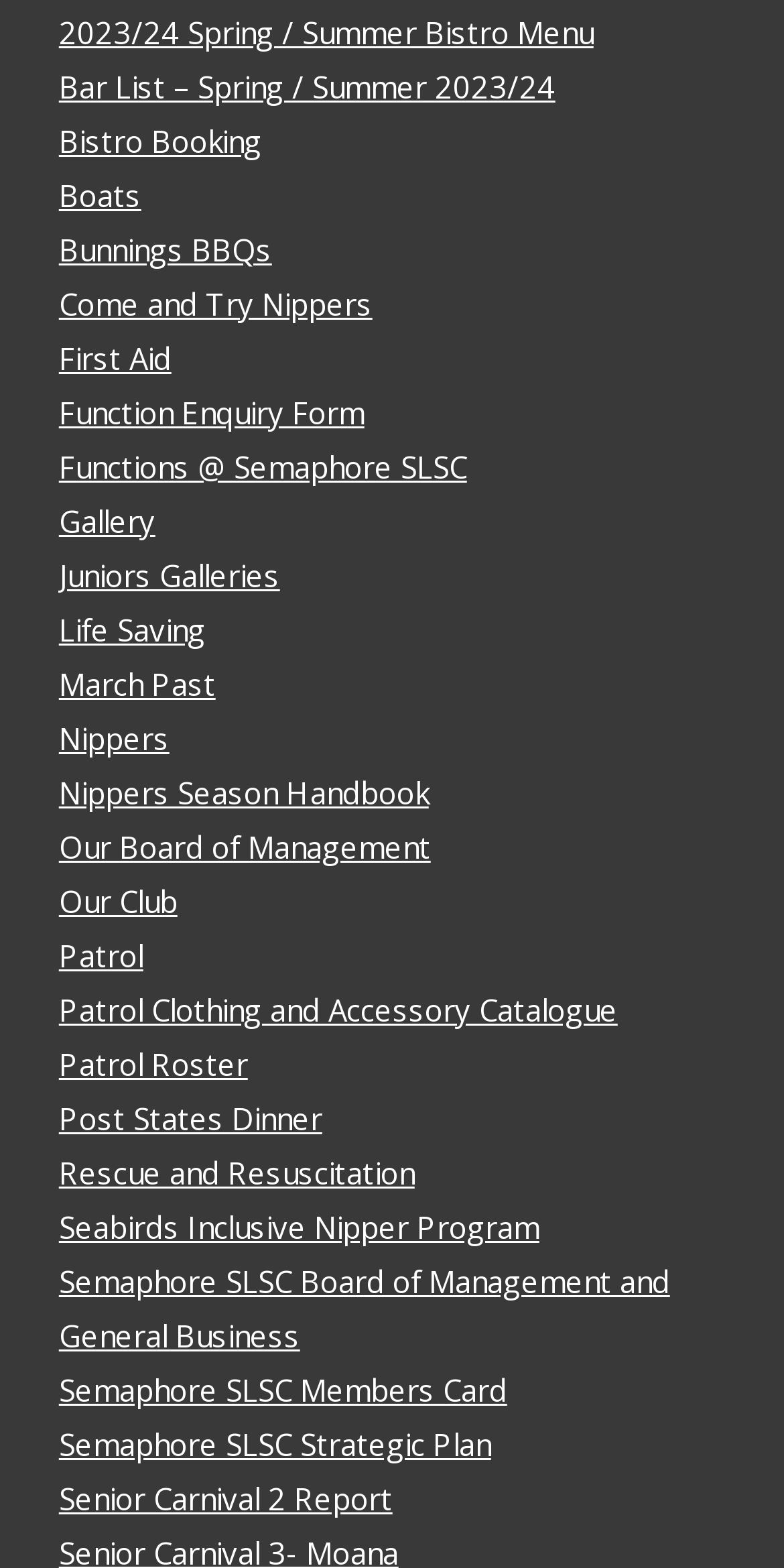Please identify the bounding box coordinates for the region that you need to click to follow this instruction: "View the Patrol Roster".

[0.075, 0.665, 0.316, 0.691]